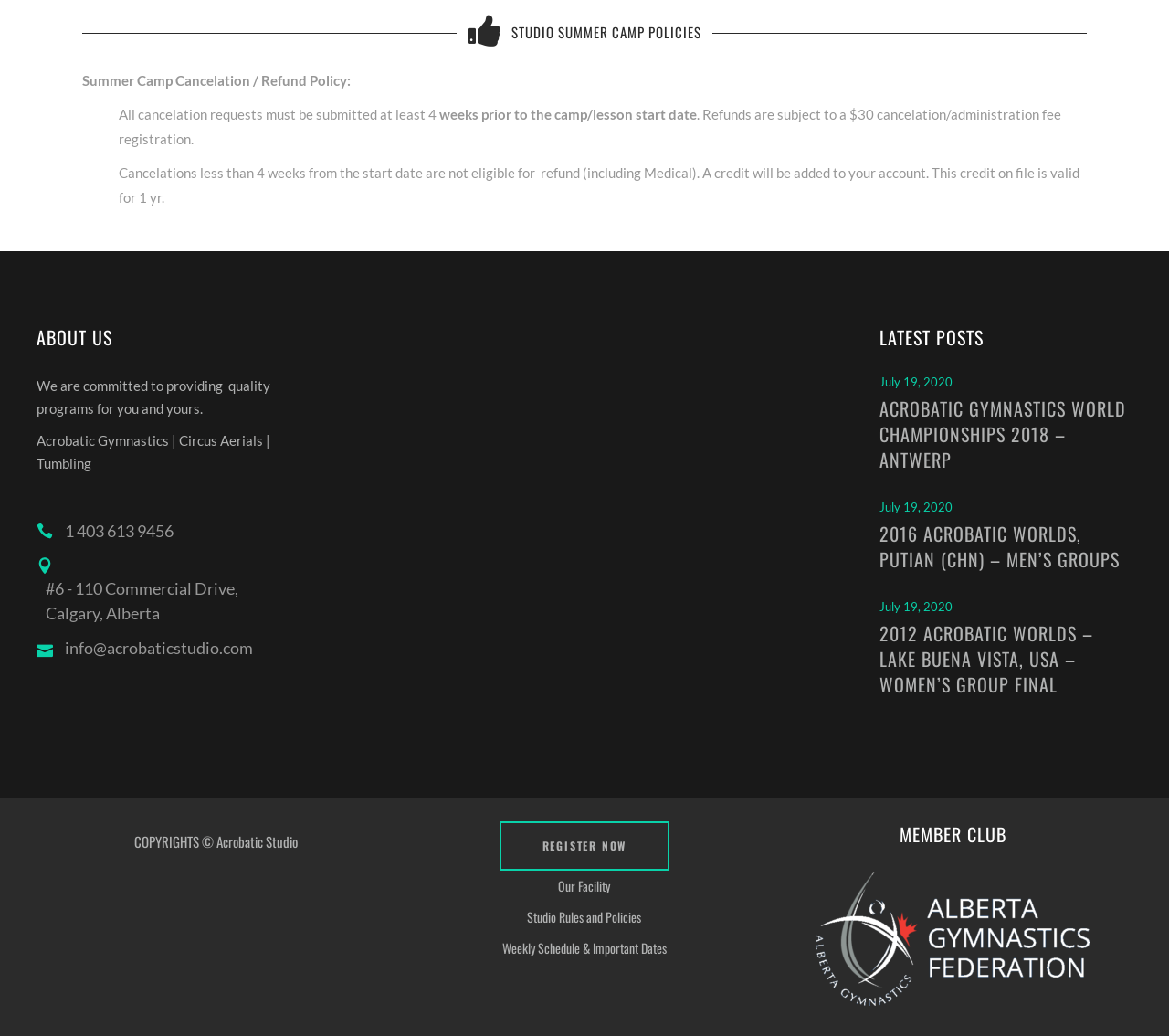Could you please study the image and provide a detailed answer to the question:
What is the studio's contact information?

The studio's contact information is available at the bottom of the page, which includes a phone number, 403 613 9456, an email address, info@acrobaticstudio.com, and a physical address, #6 - 110 Commercial Drive, Calgary, Alberta.